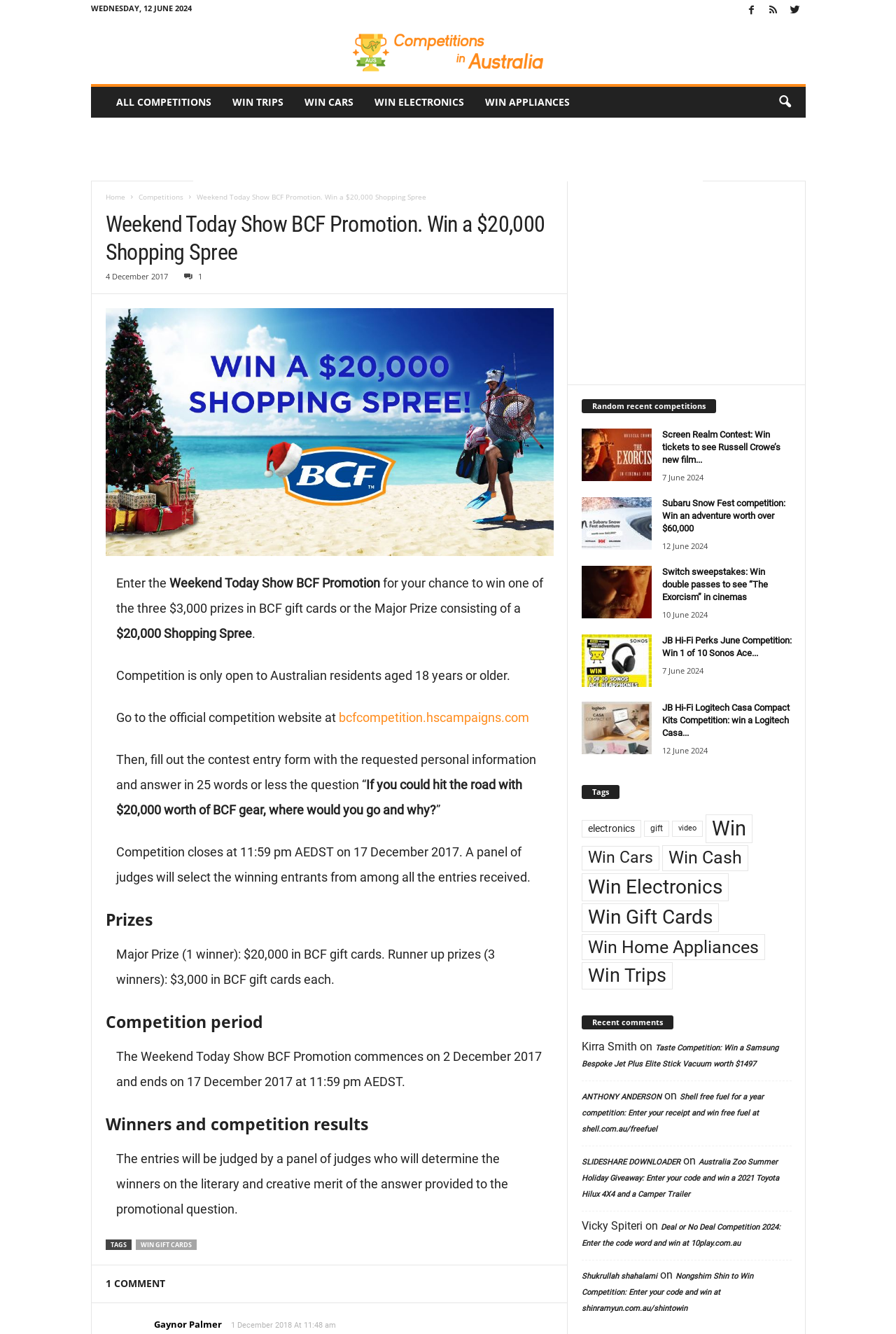Please find the bounding box coordinates of the element that needs to be clicked to perform the following instruction: "Search for something". The bounding box coordinates should be four float numbers between 0 and 1, represented as [left, top, right, bottom].

[0.858, 0.065, 0.893, 0.088]